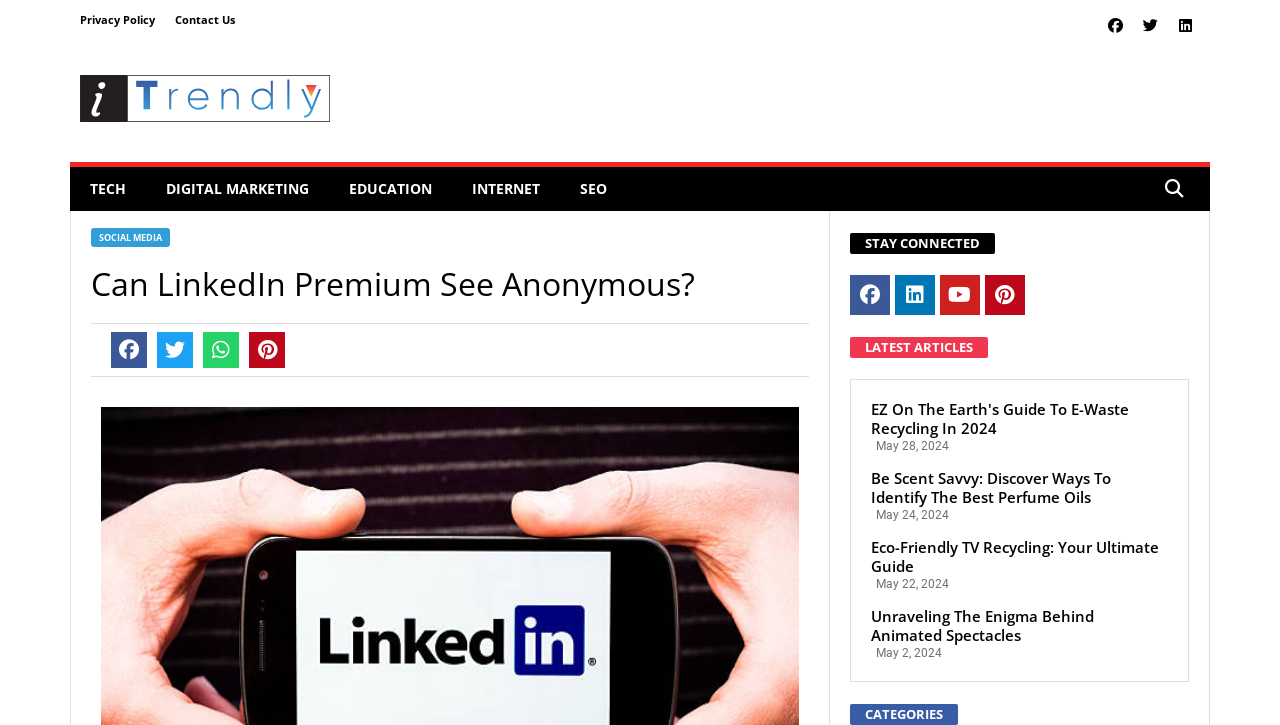Analyze the image and deliver a detailed answer to the question: What is the date of the article 'Be Scent Savvy: Discover Ways To Identify The Best Perfume Oils'?

I found the article 'Be Scent Savvy: Discover Ways To Identify The Best Perfume Oils' and noticed that the date 'May 24, 2024' is listed next to it, indicating the publication date of the article.